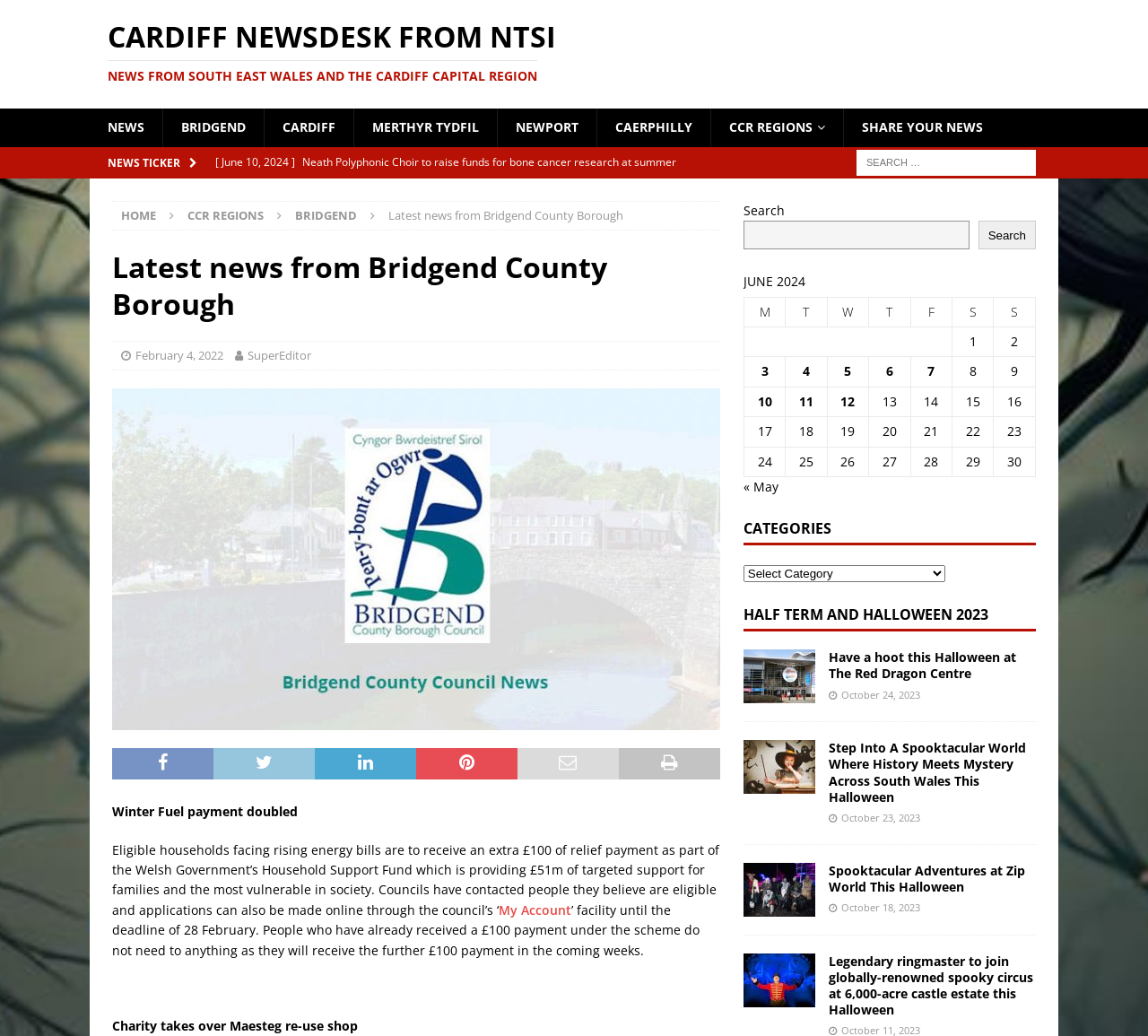Determine the coordinates of the bounding box for the clickable area needed to execute this instruction: "Check events on June 10, 2024".

[0.188, 0.142, 0.618, 0.201]